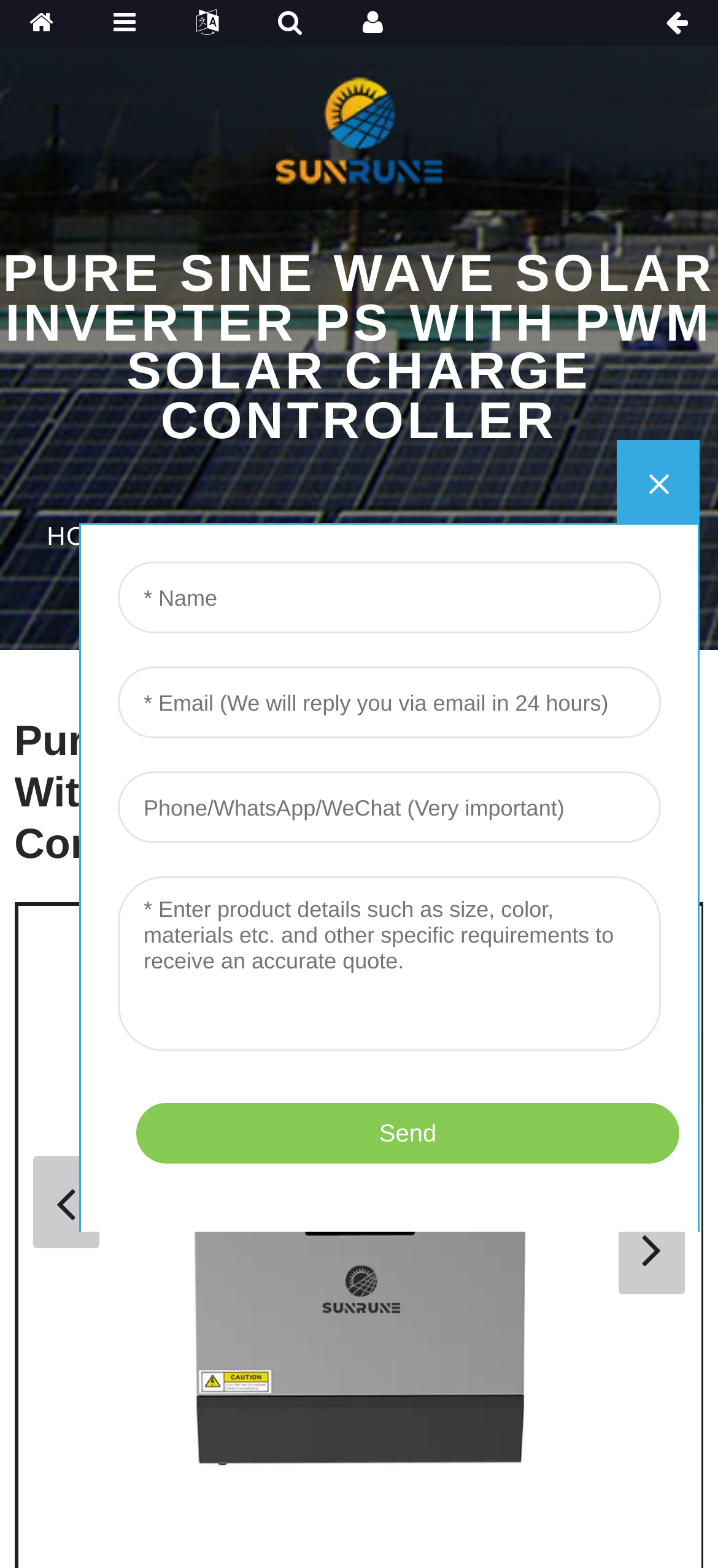Provide a one-word or short-phrase response to the question:
What is the logo name?

logo2